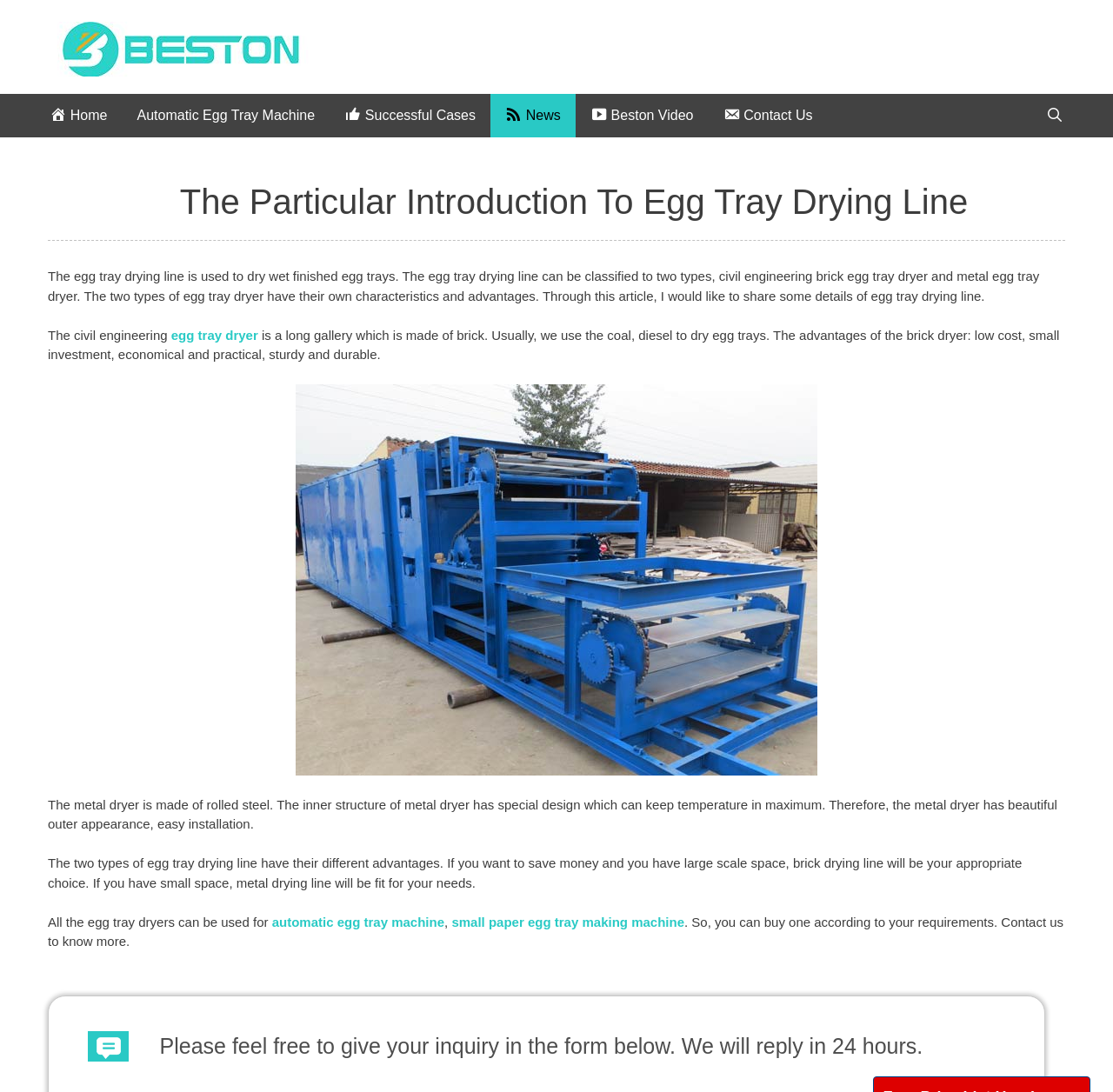Locate the bounding box coordinates of the area that needs to be clicked to fulfill the following instruction: "Click on the 'Home' link". The coordinates should be in the format of four float numbers between 0 and 1, namely [left, top, right, bottom].

None